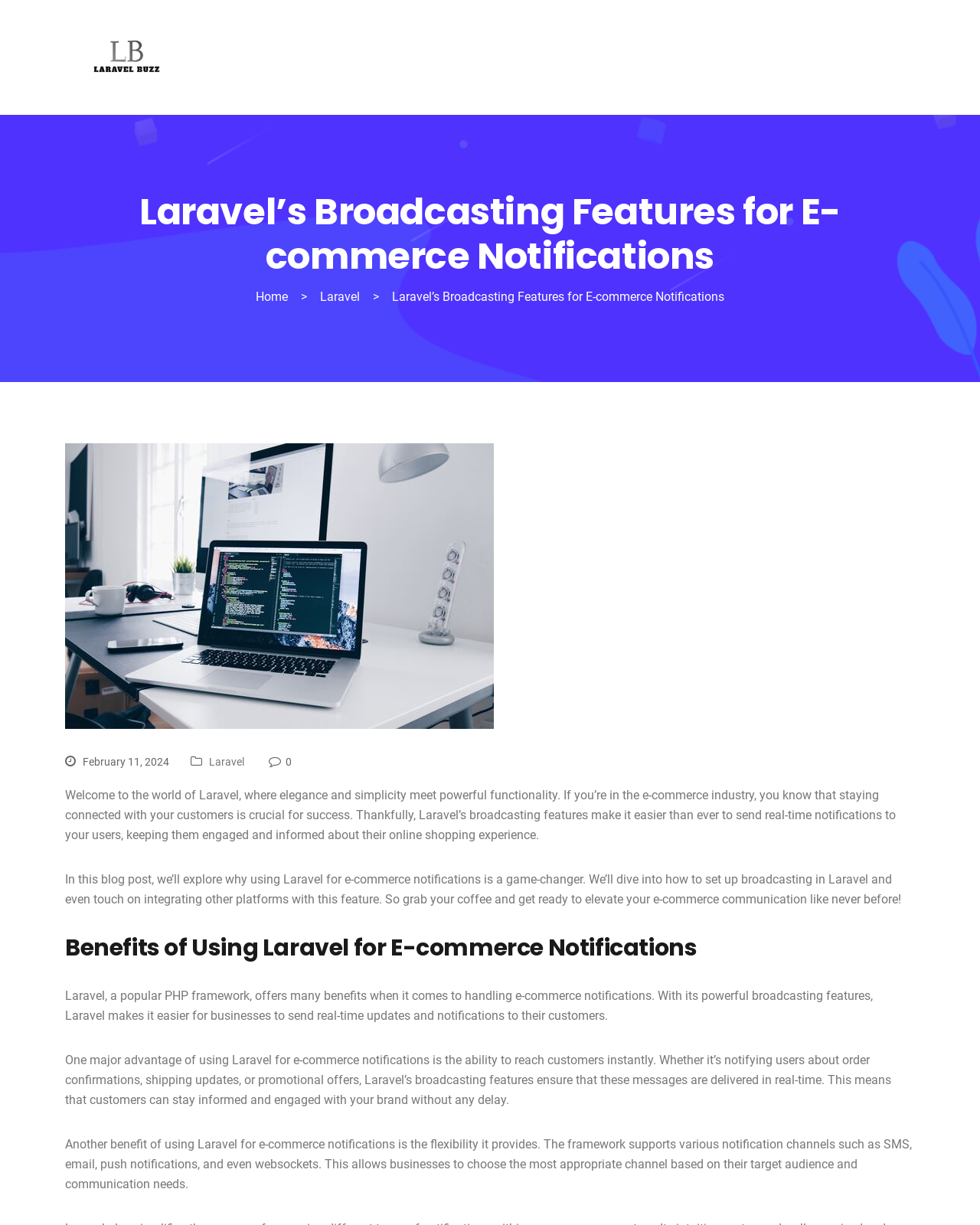What is the logo image on the top left?
Refer to the screenshot and respond with a concise word or phrase.

LaravelEZ logo